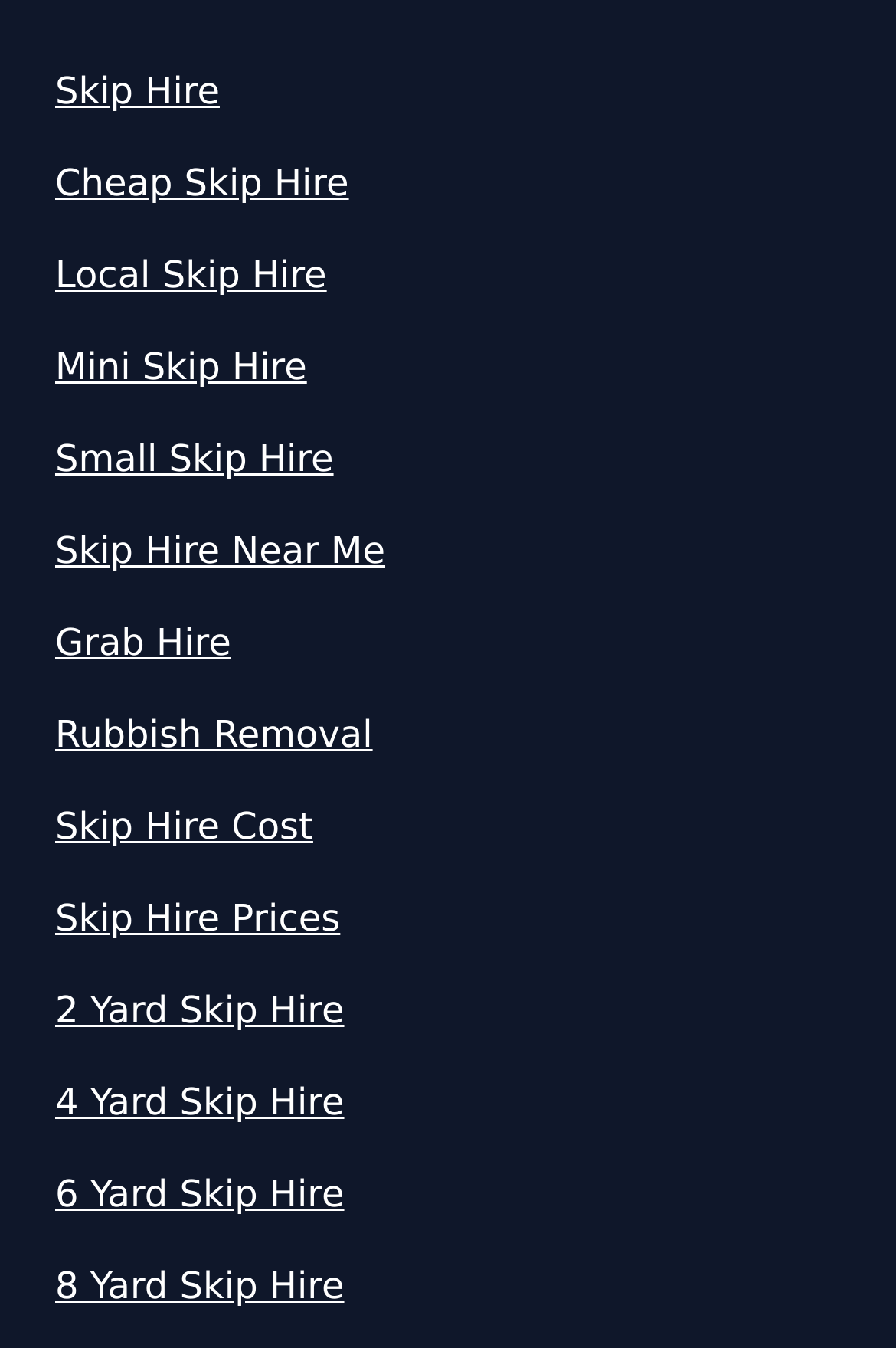Carefully observe the image and respond to the question with a detailed answer:
What is the first skip hire option?

The first link on the webpage is 'Skip Hire', which is located at the top left corner of the page with a bounding box of [0.062, 0.048, 0.938, 0.089].